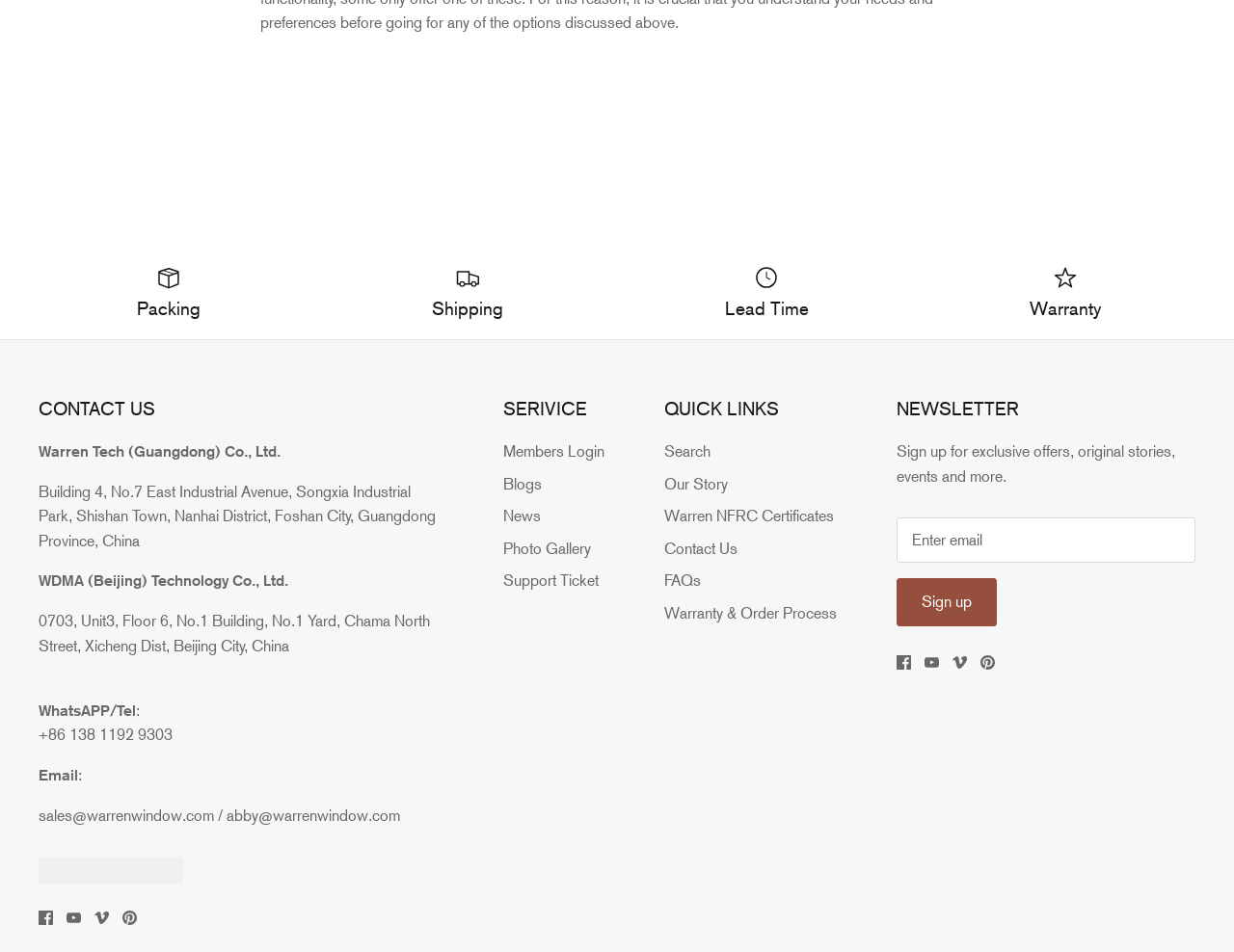Please identify the bounding box coordinates of the area that needs to be clicked to fulfill the following instruction: "Search."

[0.538, 0.465, 0.576, 0.484]